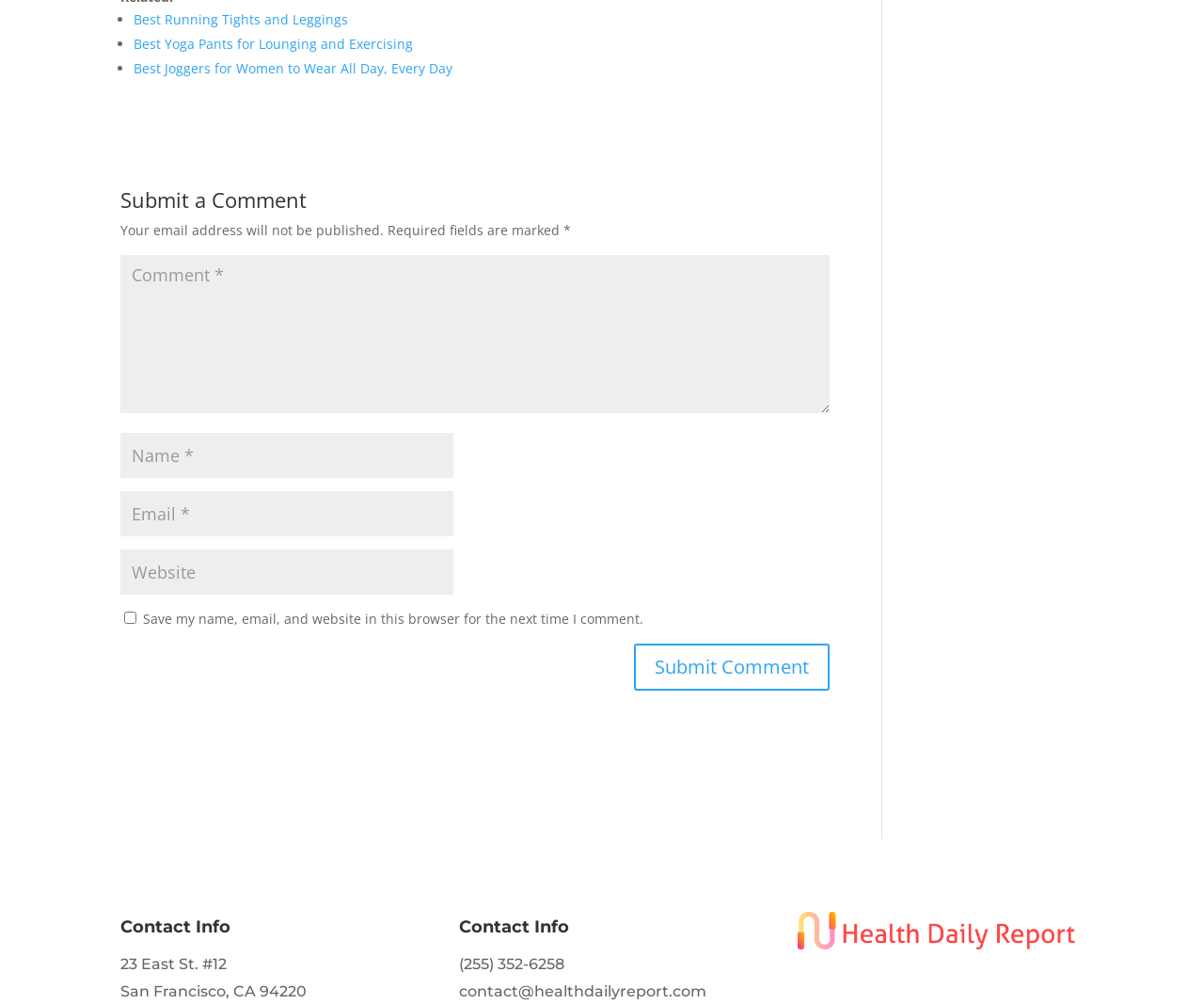Provide the bounding box coordinates for the area that should be clicked to complete the instruction: "Click on the link to view the best running tights and leggings".

[0.111, 0.011, 0.289, 0.029]